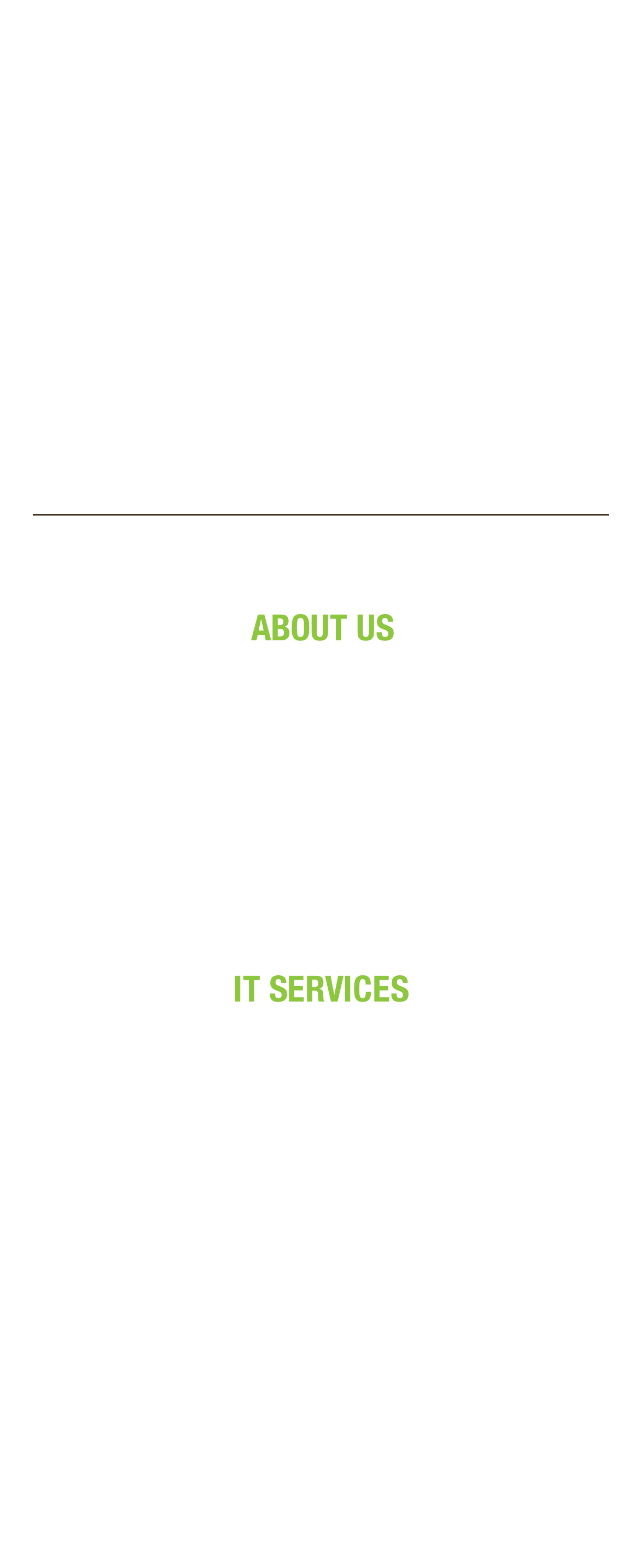Show the bounding box coordinates of the region that should be clicked to follow the instruction: "Get help with network security."

[0.349, 0.784, 0.651, 0.816]